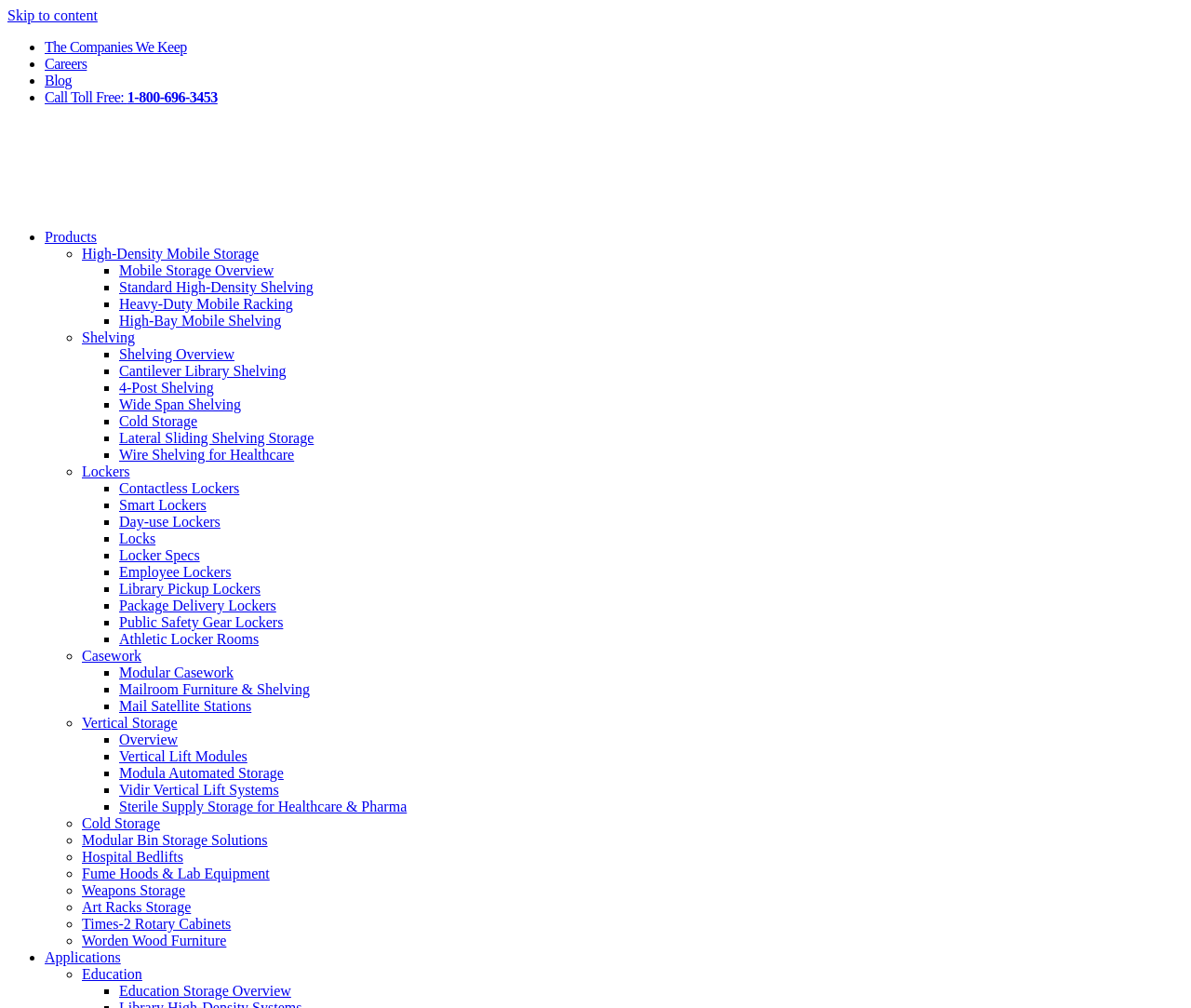Could you provide the bounding box coordinates for the portion of the screen to click to complete this instruction: "Call Toll Free: 1-800-696-3453"?

[0.038, 0.089, 0.183, 0.104]